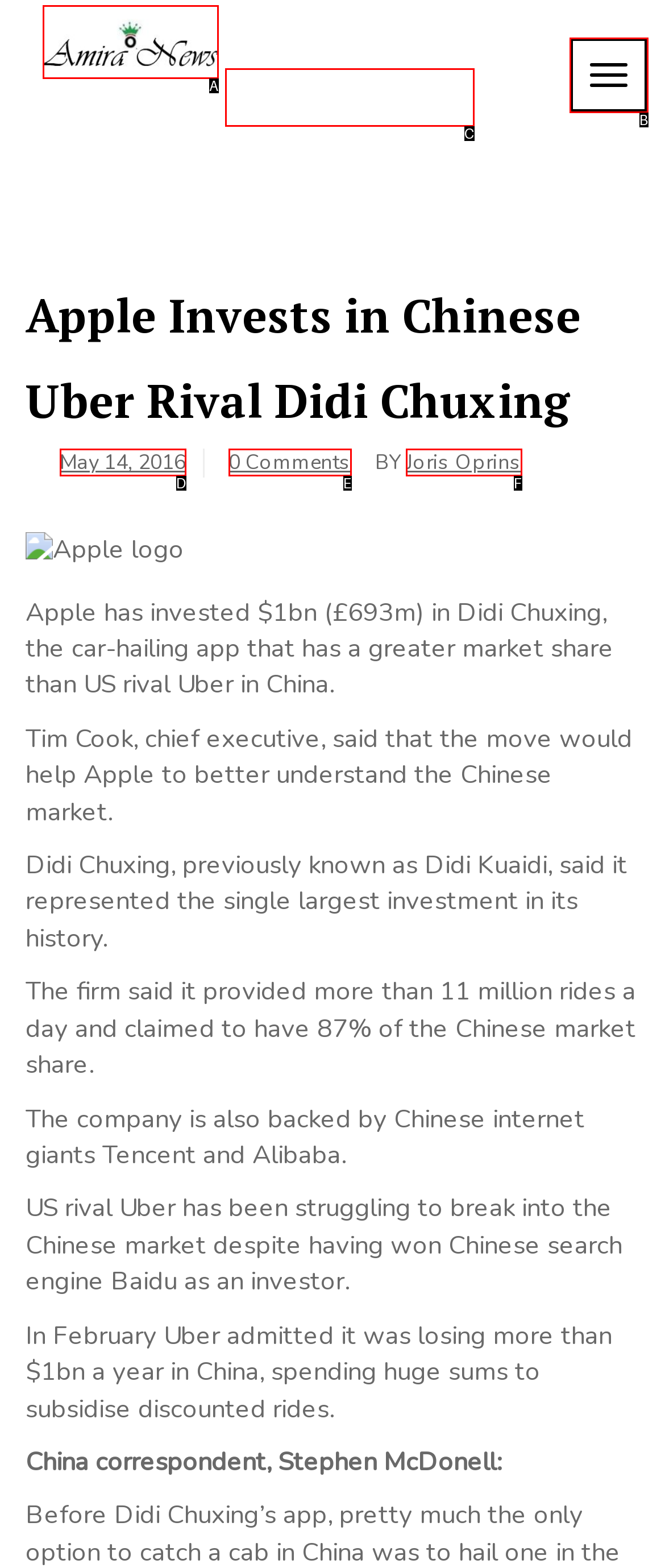Choose the HTML element that best fits the given description: May 14, 2016. Answer by stating the letter of the option.

D